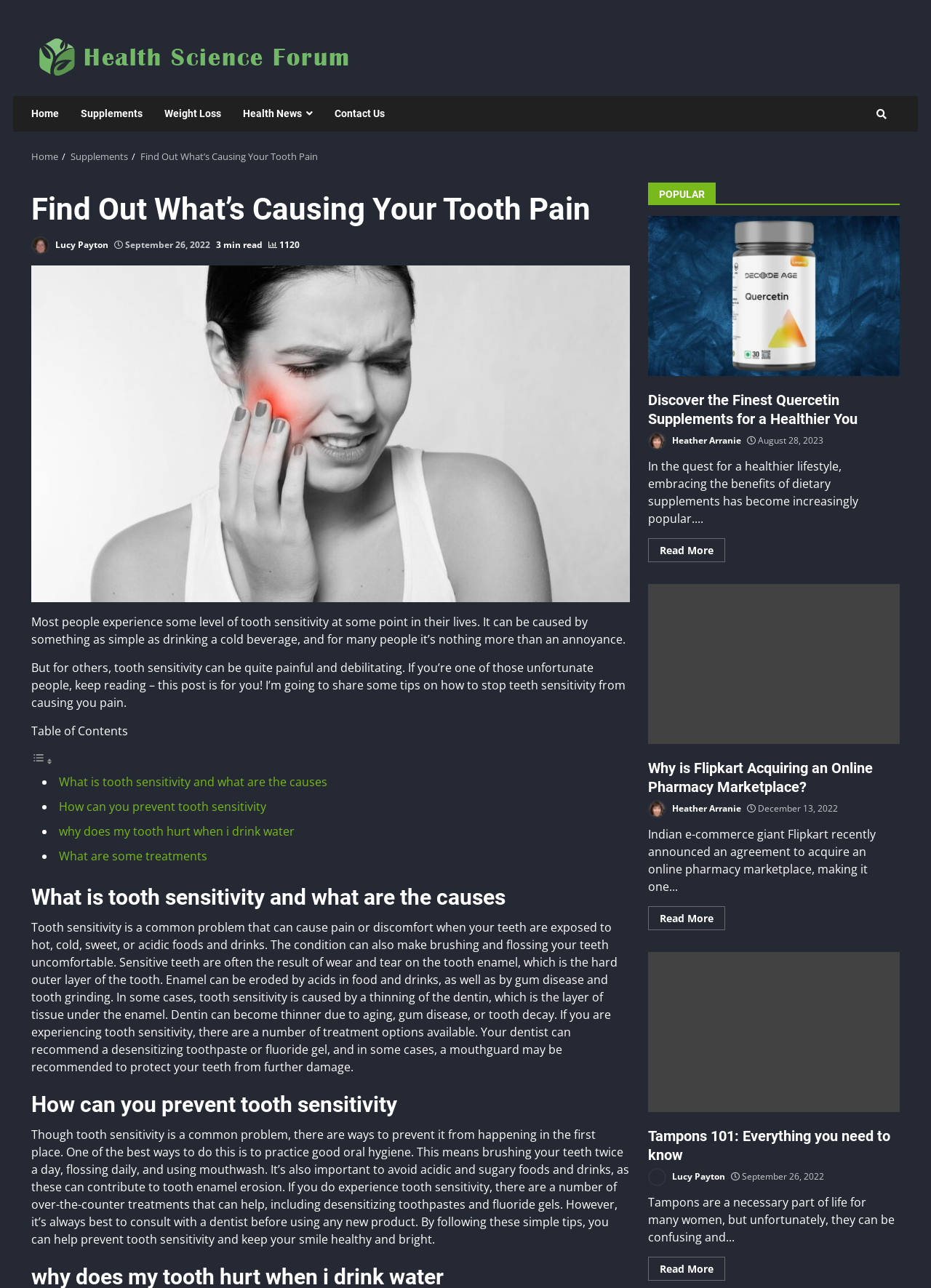Describe the webpage meticulously, covering all significant aspects.

This webpage is about the Health Science Forum, a platform that provides information on various health-related topics. At the top of the page, there is a navigation bar with links to "Home", "Supplements", "Weight Loss", "Health News", and "Contact Us". On the top right corner, there is a search icon.

Below the navigation bar, there is a header section with a link to "Find Out What's Causing Your Tooth Pain", which is the main topic of the page. The header section also includes the author's name, "Lucy Payton", and the date "September 26, 2022". There is a brief summary of the article, which discusses tooth sensitivity and its causes.

The main content of the page is divided into sections, each with a heading and a brief description. The sections include "What is tooth sensitivity and what are the causes", "How can you prevent tooth sensitivity", and "What are some treatments". Each section provides detailed information on the topic, including the causes of tooth sensitivity, ways to prevent it, and available treatments.

On the right side of the page, there is a section titled "POPULAR" that lists three popular articles on the platform. Each article has a title, a brief summary, and a "Read More" link. The articles are about quercetin supplements, Flipkart's acquisition of an online pharmacy marketplace, and tampons.

Overall, the webpage is well-organized and easy to navigate, with clear headings and concise summaries that provide a good overview of the content.